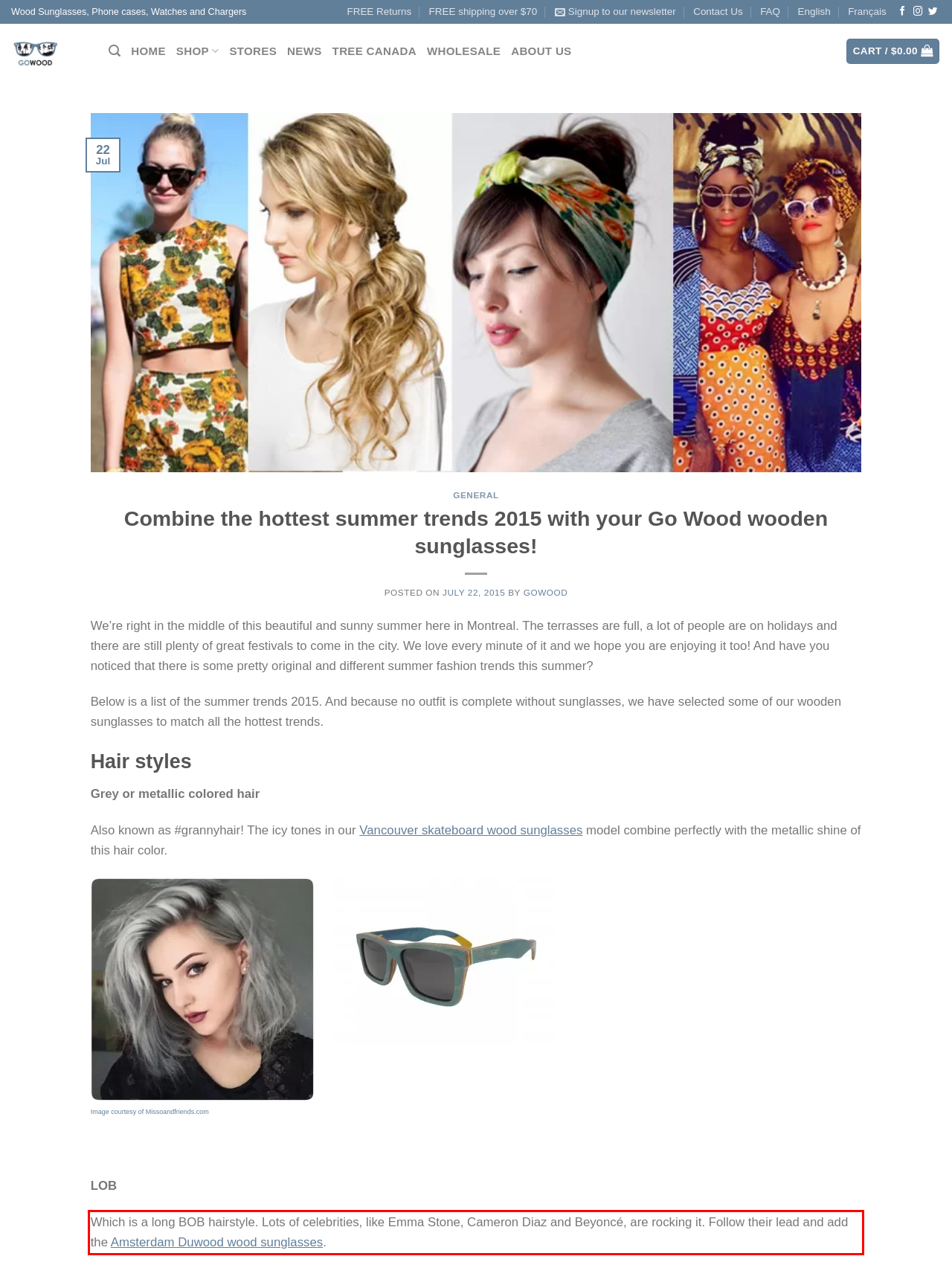Look at the webpage screenshot and recognize the text inside the red bounding box.

Which is a long BOB hairstyle. Lots of celebrities, like Emma Stone, Cameron Diaz and Beyoncé, are rocking it. Follow their lead and add the Amsterdam Duwood wood sunglasses.